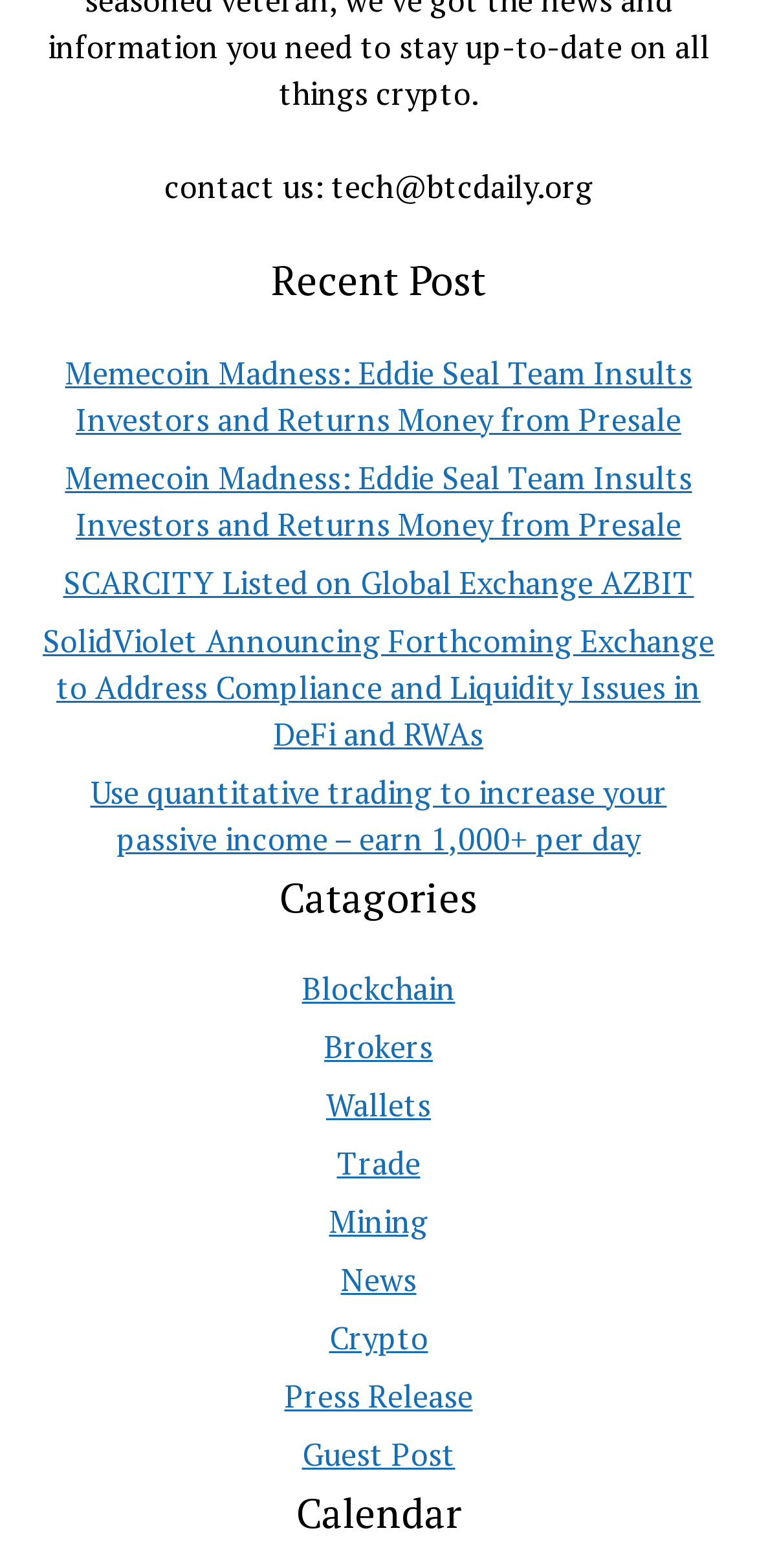What is the contact email address?
Deliver a detailed and extensive answer to the question.

The contact email address can be found at the top of the webpage, where it says 'contact us:' followed by the email address 'tech@btcdaily.org'.